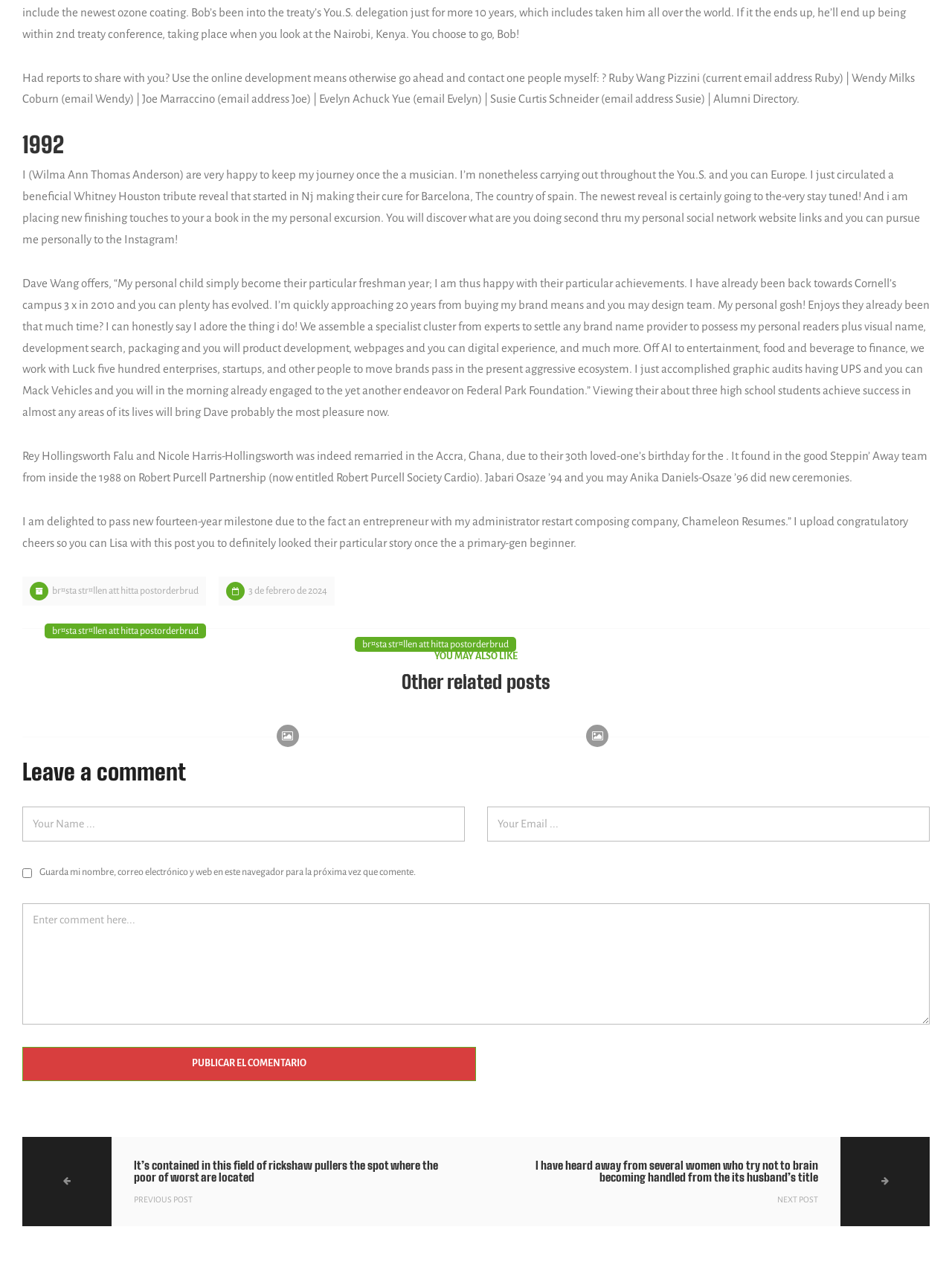Identify the bounding box coordinates for the element that needs to be clicked to fulfill this instruction: "Click the link to read the previous post". Provide the coordinates in the format of four float numbers between 0 and 1: [left, top, right, bottom].

[0.023, 0.887, 0.5, 0.956]